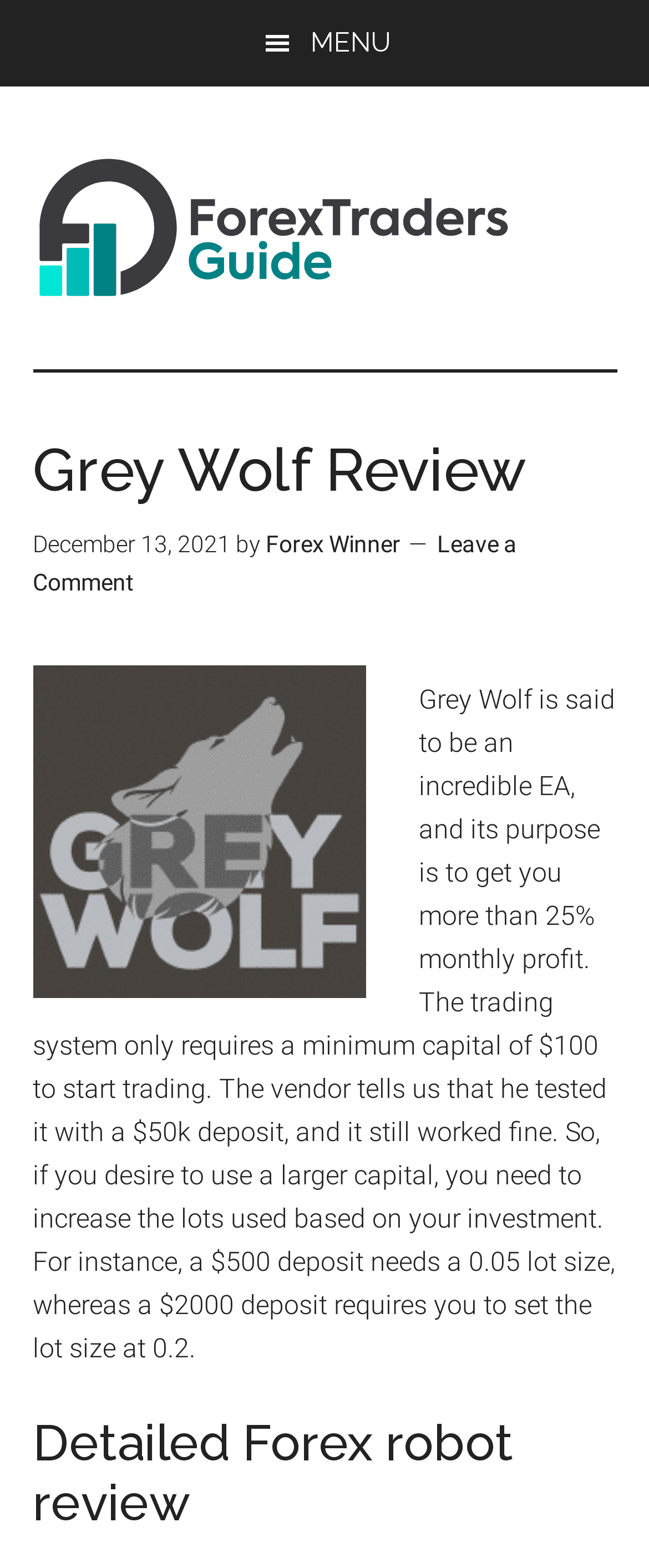Provide the bounding box coordinates of the HTML element this sentence describes: "Leave a Comment". The bounding box coordinates consist of four float numbers between 0 and 1, i.e., [left, top, right, bottom].

[0.05, 0.338, 0.796, 0.38]